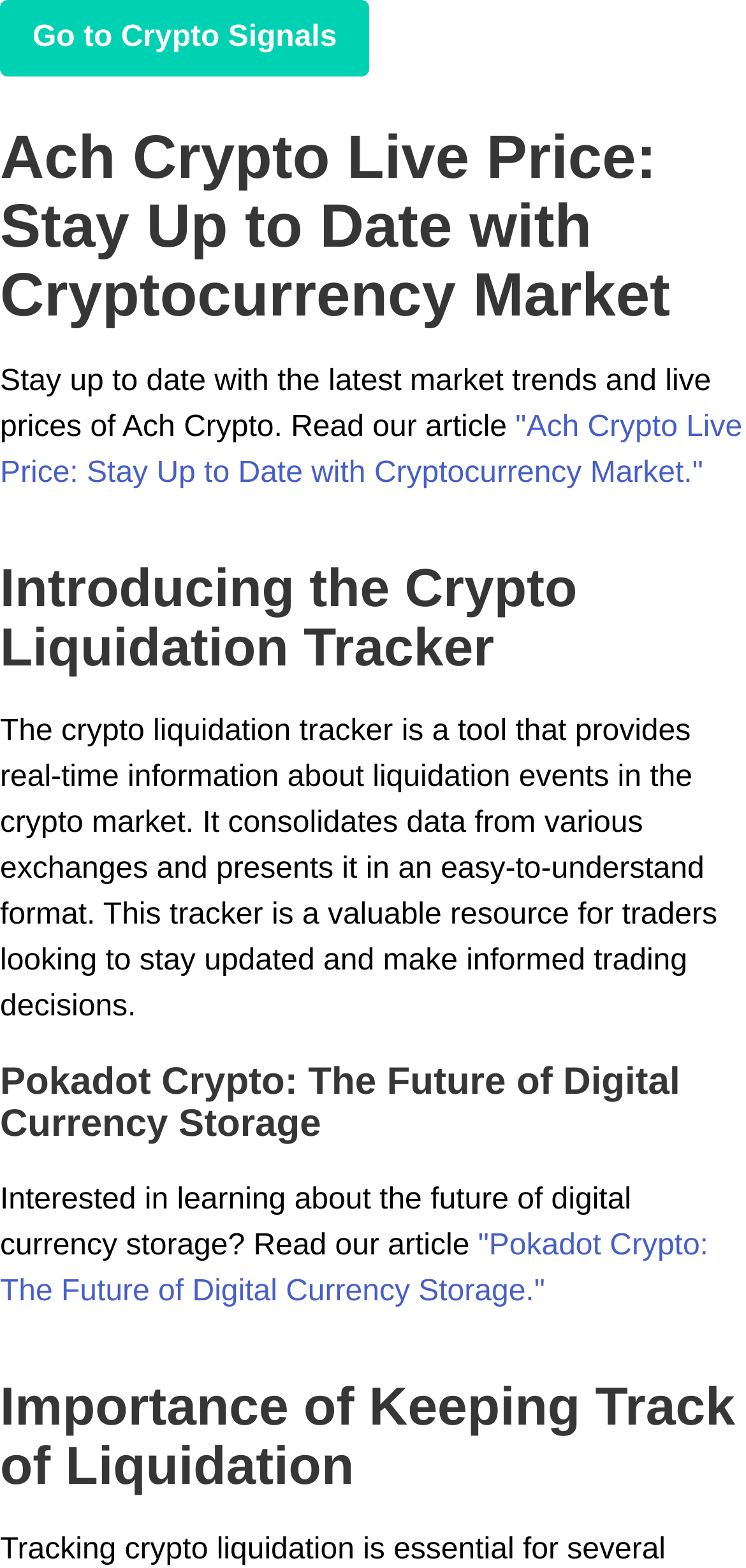Please find the bounding box coordinates (top-left x, top-left y, bottom-right x, bottom-right y) in the screenshot for the UI element described as follows: Go to Crypto Signals

[0.0, 0.0, 0.495, 0.049]